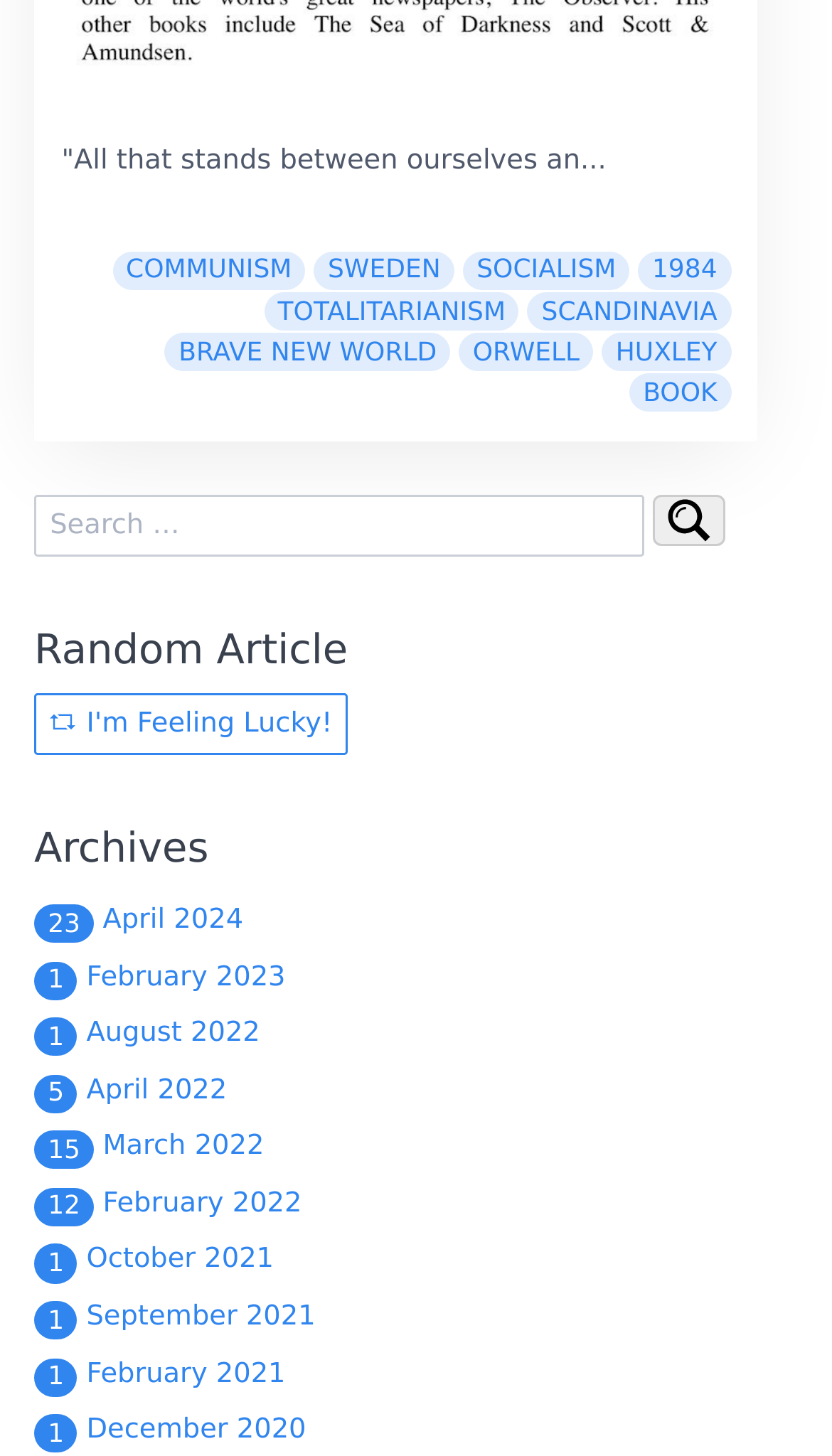Please identify the bounding box coordinates of the clickable element to fulfill the following instruction: "Read the article on COMMUNISM". The coordinates should be four float numbers between 0 and 1, i.e., [left, top, right, bottom].

[0.135, 0.172, 0.367, 0.199]